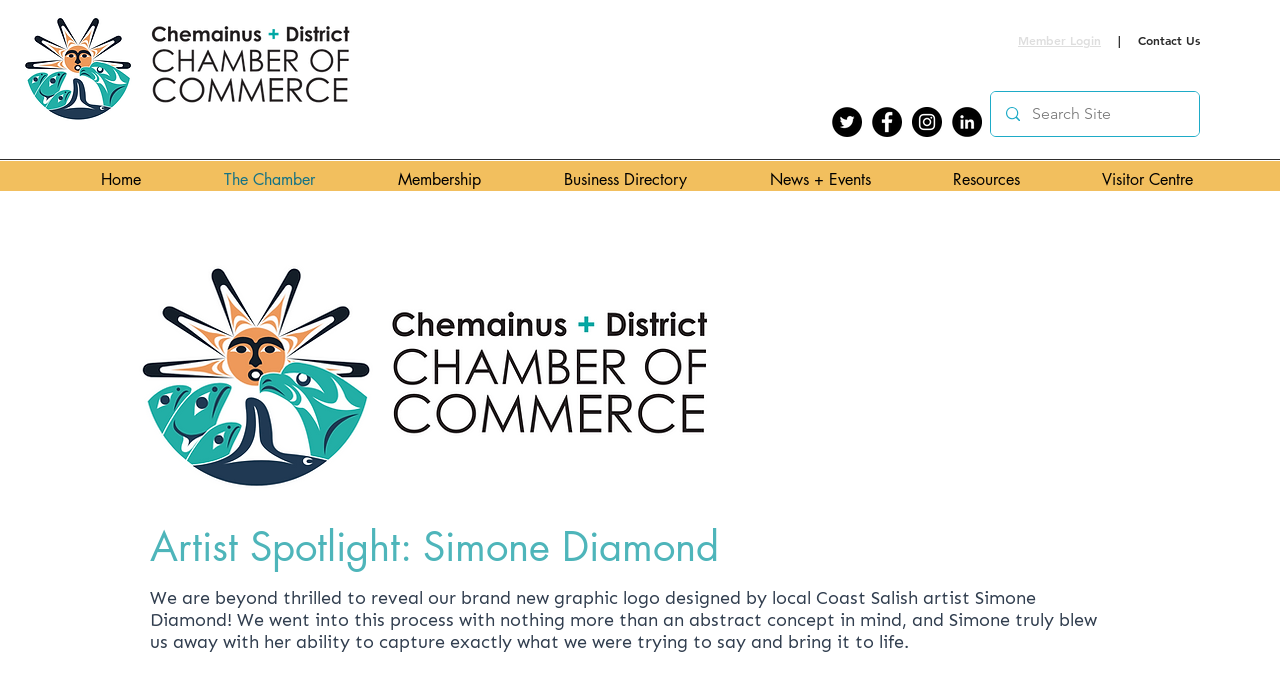Generate a comprehensive description of the contents of the webpage.

The webpage features a logo of the Chamber of Commerce at the top left corner, accompanied by two more logos or images on the top right side. Below these logos, there are three headings: "Member Login", "|" (a separator), and "Contact Us", which are aligned horizontally and situated near the top of the page.

On the top right side, there is a social bar with four social media links, each represented by an image: Twitter, Facebook, Instagram, and LinkedIn. Next to the social bar, there is a search box with a magnifying glass icon.

The main navigation menu is located below the social bar and search box, spanning across the page. It consists of seven links: "Home", "The Chamber", "Membership", "Business Directory", "News + Events", "Resources", and "Visitor Centre". Some of these links have dropdown menus, indicated by an icon.

Below the navigation menu, there is a large image that takes up most of the page's width. Underneath the image, there is a heading "Artist Spotlight: Simone Diamond" and a paragraph of text that describes the new graphic logo designed by Simone Diamond, a local Coast Salish artist. The text explains how the Chamber of Commerce collaborated with Simone to create a logo that captures their abstract concept.